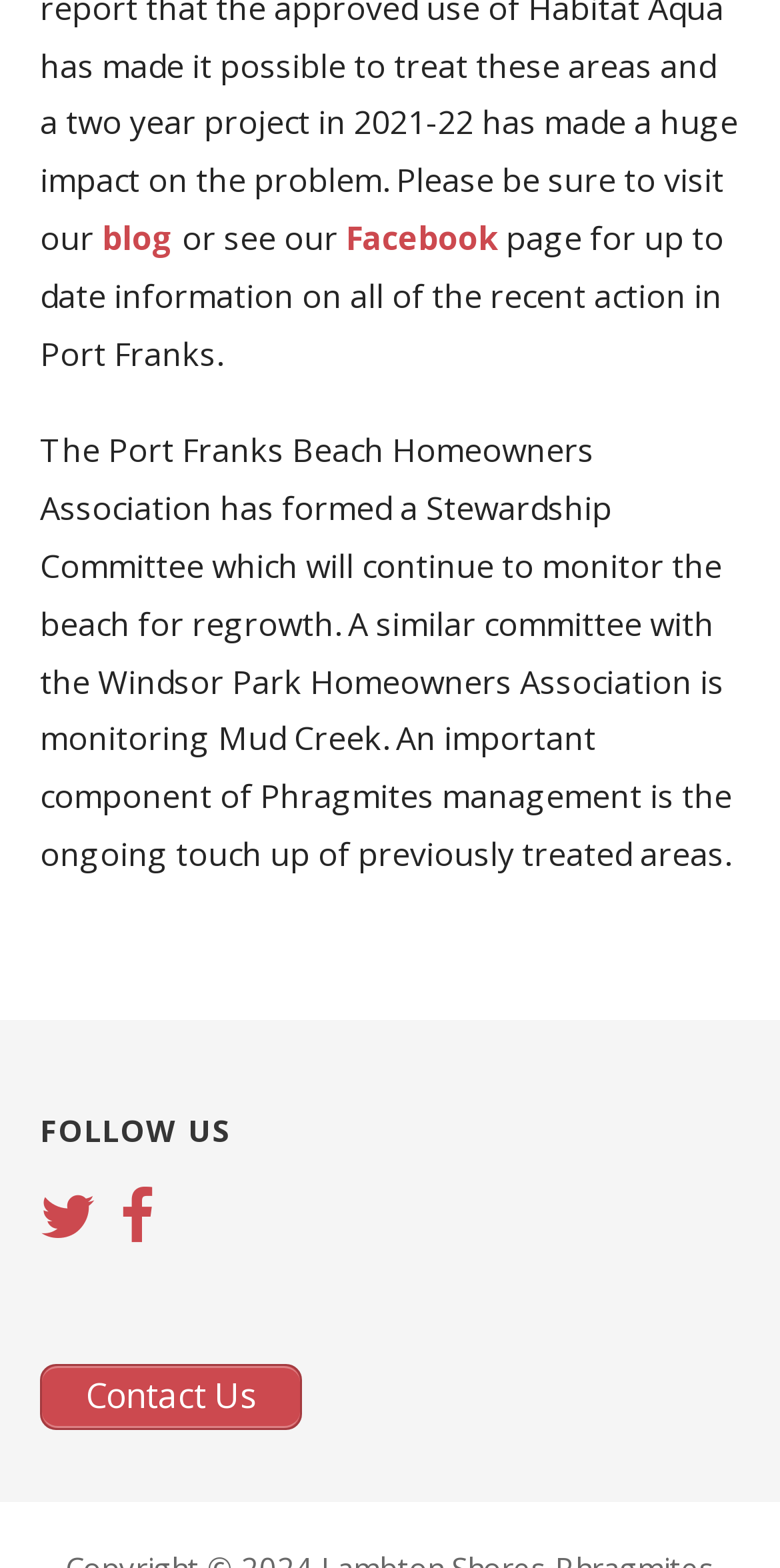Please determine the bounding box coordinates for the element with the description: "Facebook".

[0.444, 0.138, 0.638, 0.166]